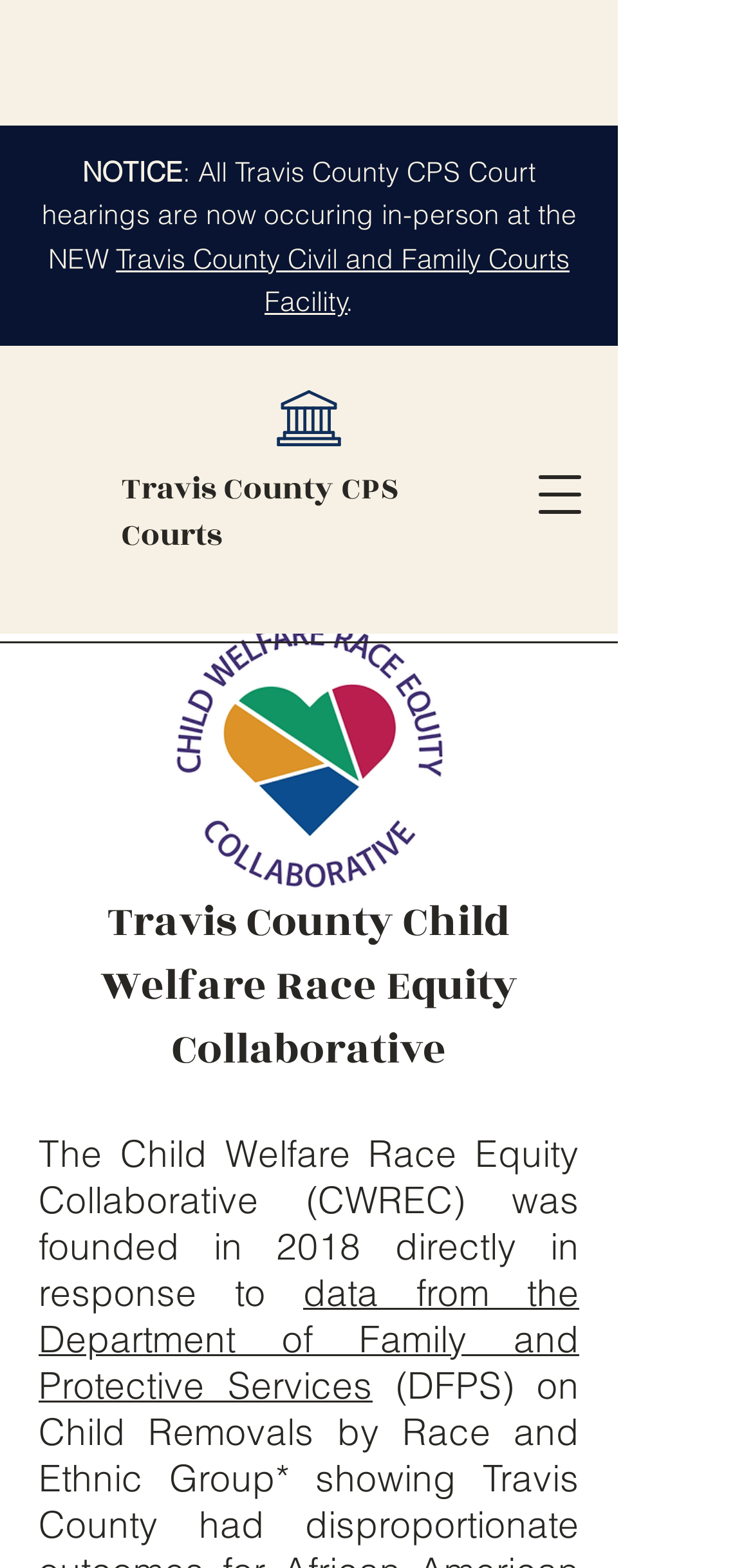Offer a detailed account of what is visible on the webpage.

The webpage is about the Travis County Child Welfare Race Equity Collaborative (CWREC). At the top, there is a notice section that announces all Travis County CPS Court hearings are now occurring in-person at the new Travis County Civil and Family Courts Facility. Below the notice, there is a logo image of CWREC. 

The main content of the webpage is divided into two sections. On the left side, there are three links: an empty link, a link to Travis County CPS Courts, and a link to the Travis County Civil and Family Courts Facility. On the right side, there is a button to open a navigation menu. 

The main heading of the webpage, "Travis County Child Welfare Race Equity Collaborative", is located below the logo image. Below the heading, there is a paragraph of text that describes the CWREC, stating that it was founded in 2018 in response to data from the Department of Family and Protective Services. The paragraph contains a link to the data source.